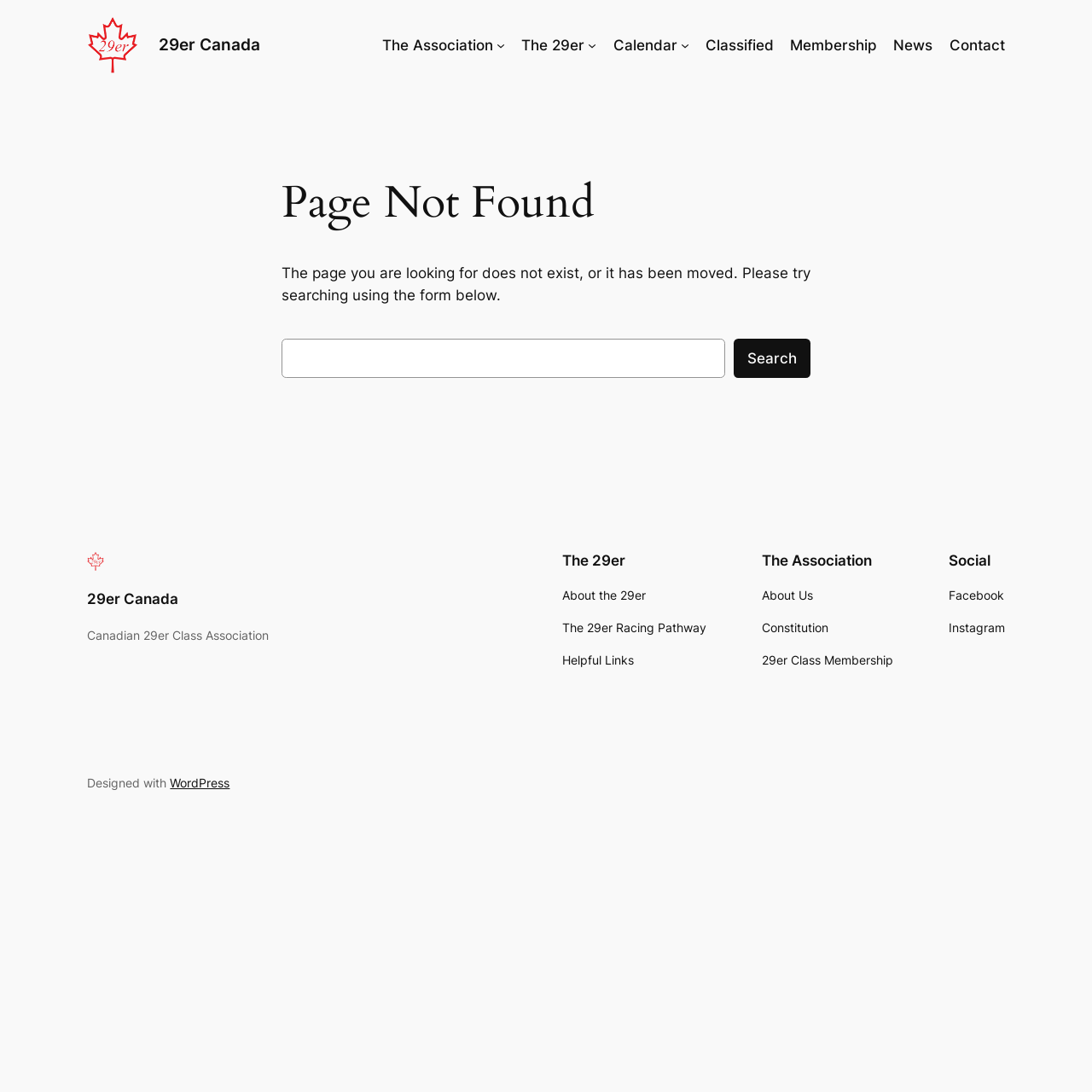What is the purpose of the search box?
Please respond to the question with a detailed and informative answer.

The search box is located in the middle of the webpage, and it has a label 'Search' next to it. This suggests that the purpose of the search box is to allow users to search for specific content within the website.